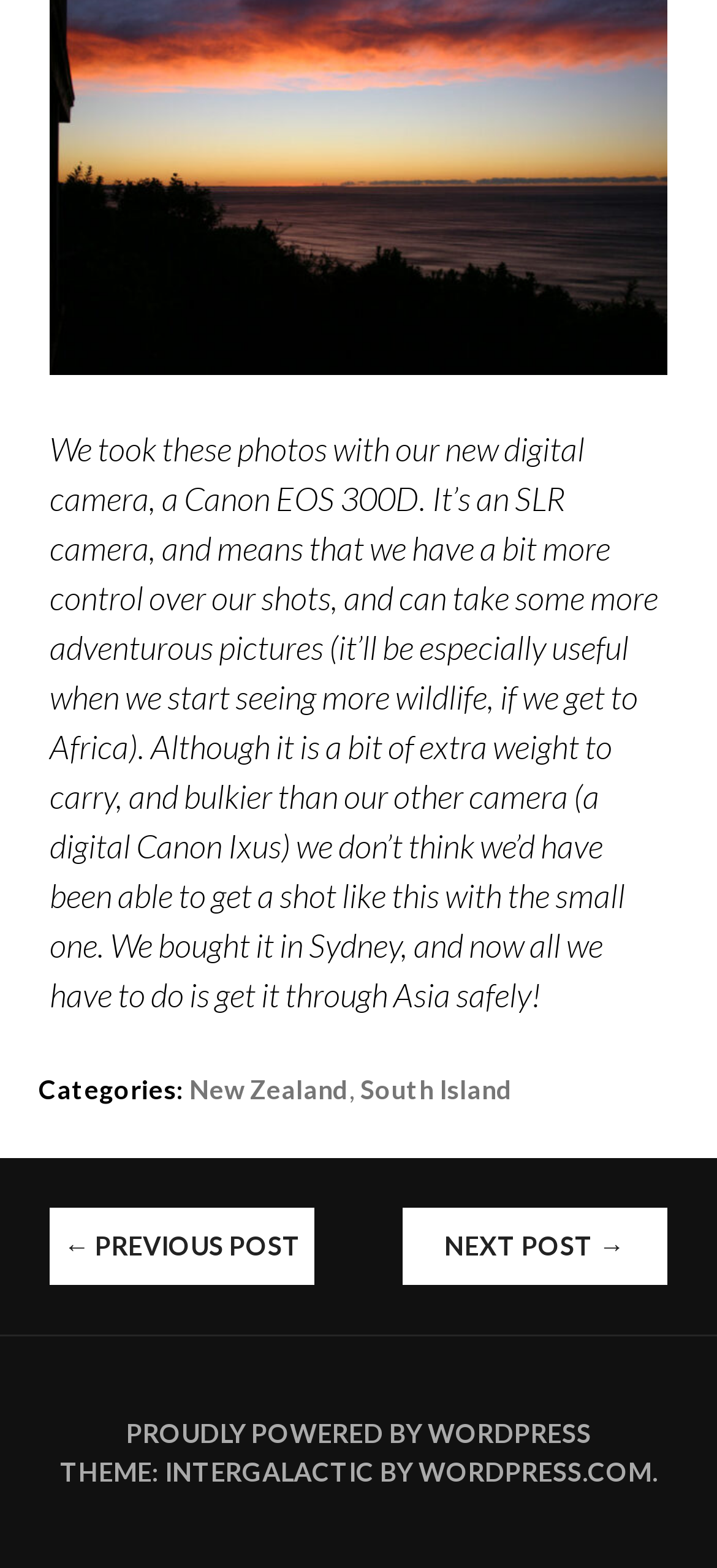What is the direction of the next post link?
Analyze the screenshot and provide a detailed answer to the question.

The link 'NEXT POST →' is located to the right of the '← PREVIOUS POST' link, indicating that it points to the next post in the sequence.